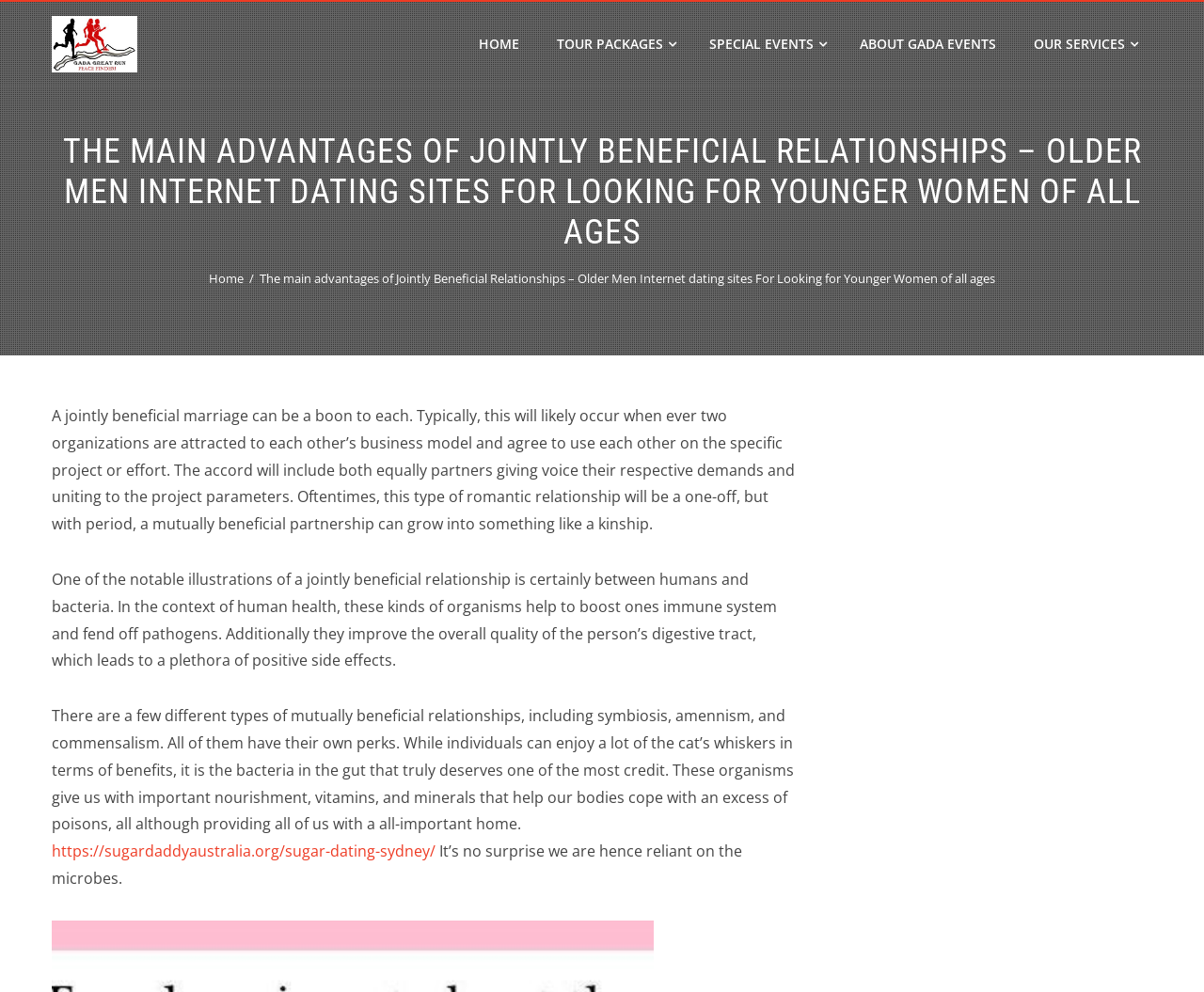Provide a comprehensive caption for the webpage.

This webpage appears to be about the advantages of jointly beneficial relationships, specifically in the context of older men dating younger women. At the top of the page, there are five links: "HOME", "TOUR PACKAGES", "SPECIAL EVENTS", "ABOUT GADA EVENTS", and "OUR SERVICES", which are evenly spaced and span across the top of the page.

Below these links, there is a large heading that reads "THE MAIN ADVANTAGES OF JOINTLY BENEFICIAL RELATIONSHIPS – OLDER MEN INTERNET DATING SITES FOR LOOKING FOR YOUNGER WOMEN OF ALL AGES". 

Underneath the heading, there is a navigation section labeled "Breadcrumbs" that contains a link to "Home" and a static text that repeats the title of the webpage.

The main content of the page is divided into four sections. The first section explains what a jointly beneficial marriage is, describing it as a partnership where two organizations work together on a specific project or effort. The second section provides an example of a jointly beneficial relationship between humans and bacteria, highlighting the benefits of this relationship to human health. The third section discusses different types of mutually beneficial relationships, including symbiosis, amennism, and commensalism. The fourth section contains a link to a sugar dating website and a brief statement about the importance of microbes in our bodies.

Overall, the webpage has a simple and organized structure, with clear headings and concise text that explains the concept of jointly beneficial relationships.